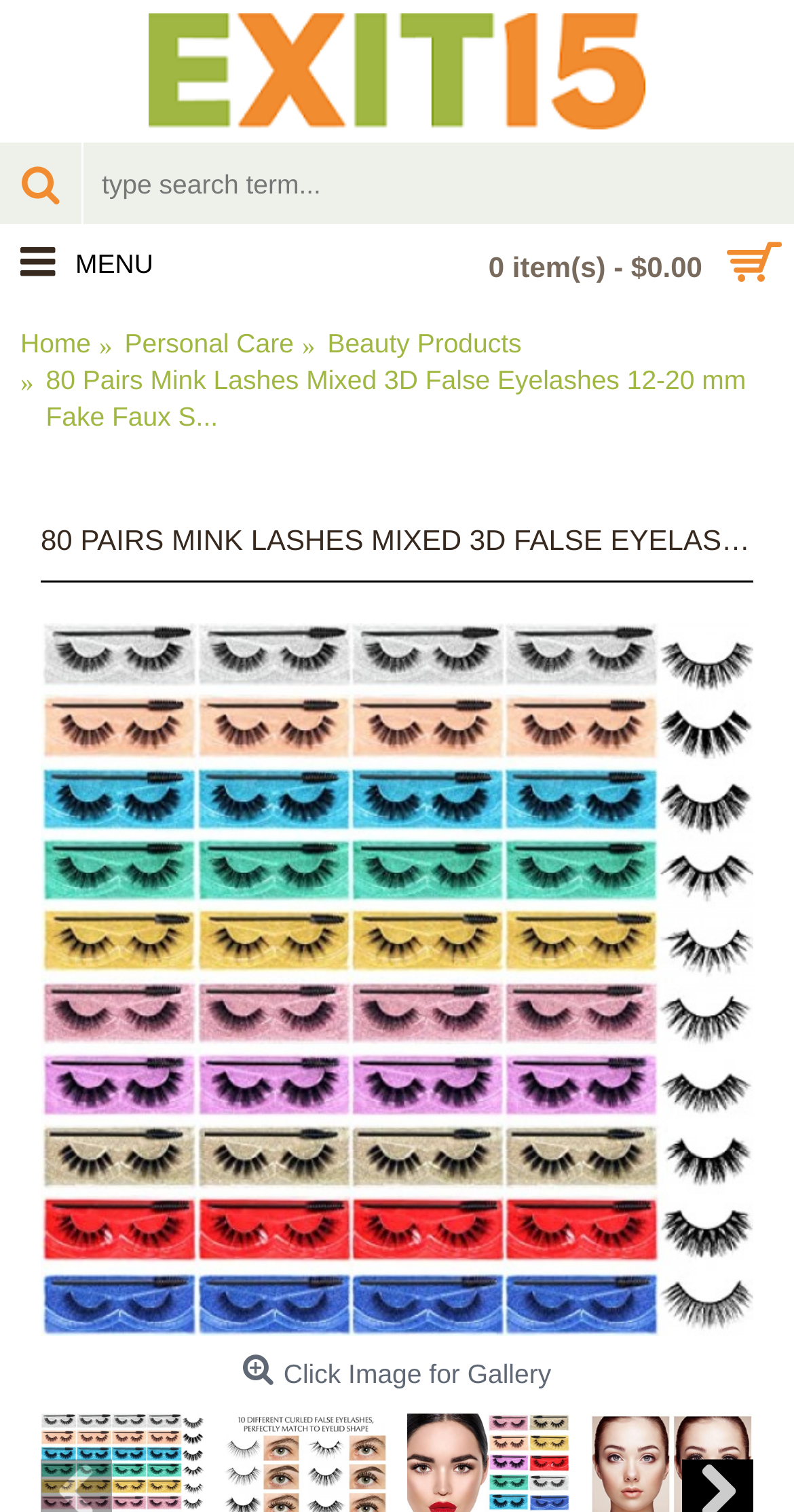Given the element description: "The Doctors Gurr", predict the bounding box coordinates of the UI element it refers to, using four float numbers between 0 and 1, i.e., [left, top, right, bottom].

None